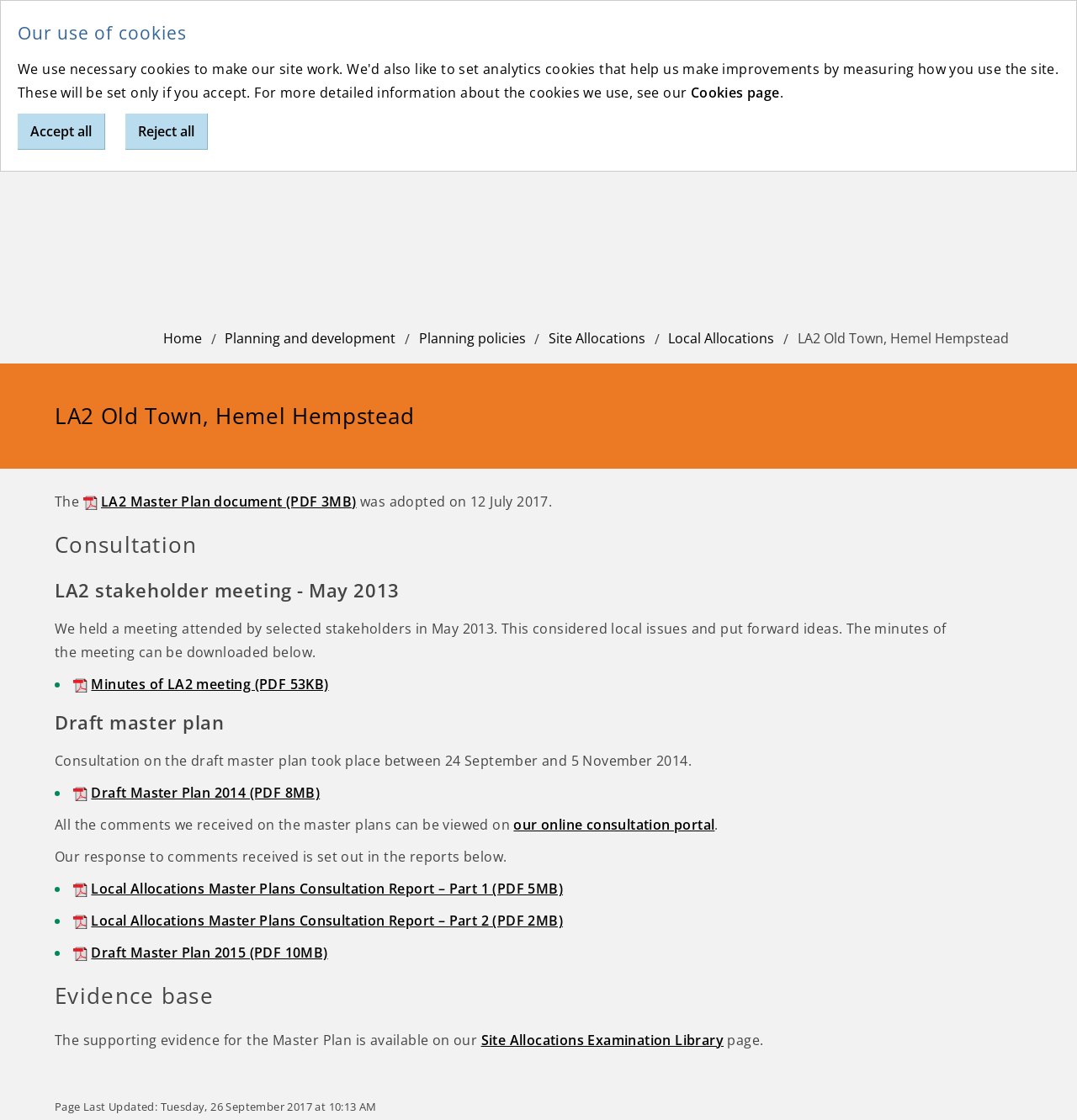Kindly determine the bounding box coordinates for the clickable area to achieve the given instruction: "View the Site Allocations Examination Library".

[0.447, 0.92, 0.672, 0.937]